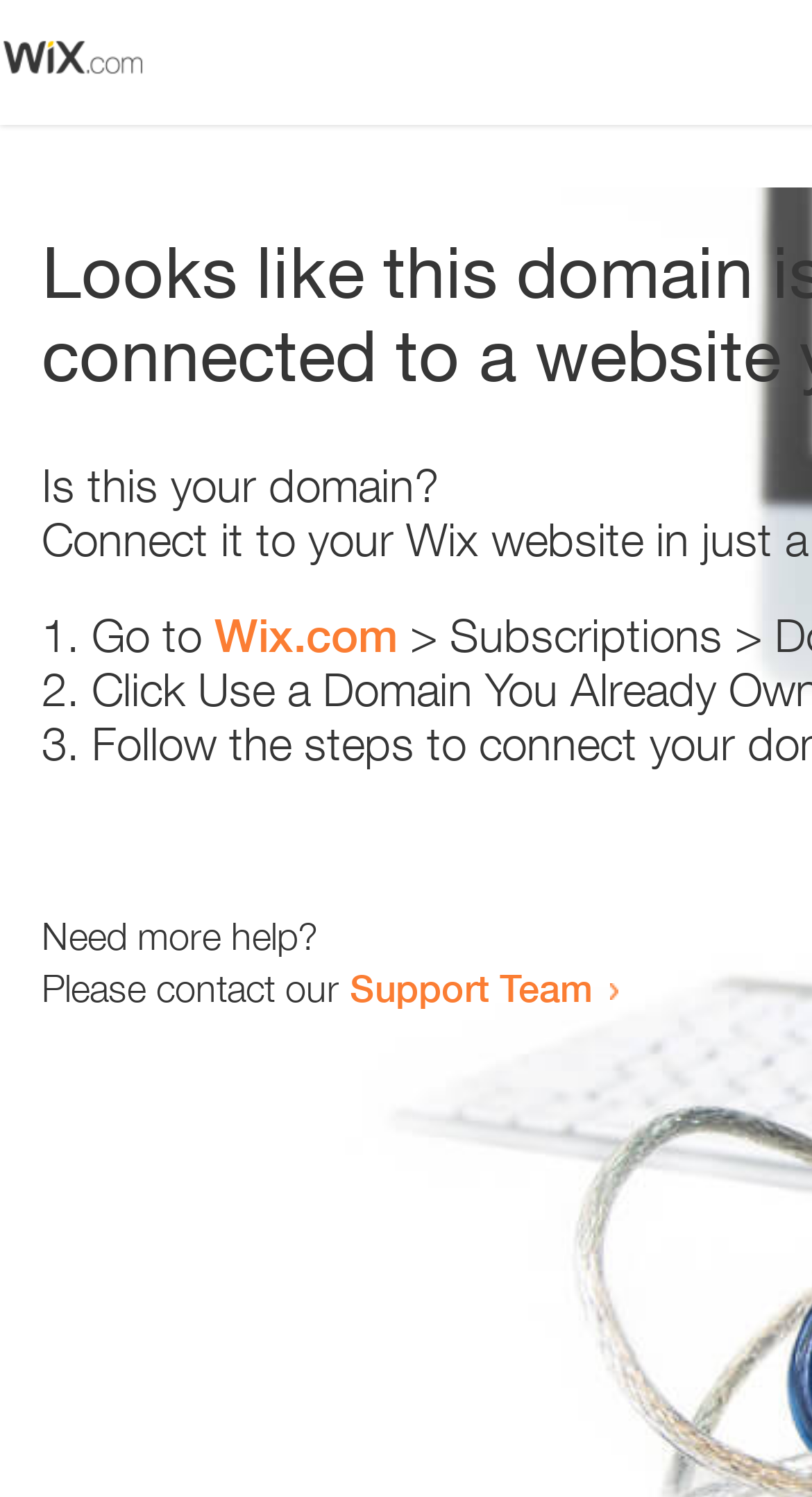Please find and provide the title of the webpage.

Looks like this domain isn't
connected to a website yet